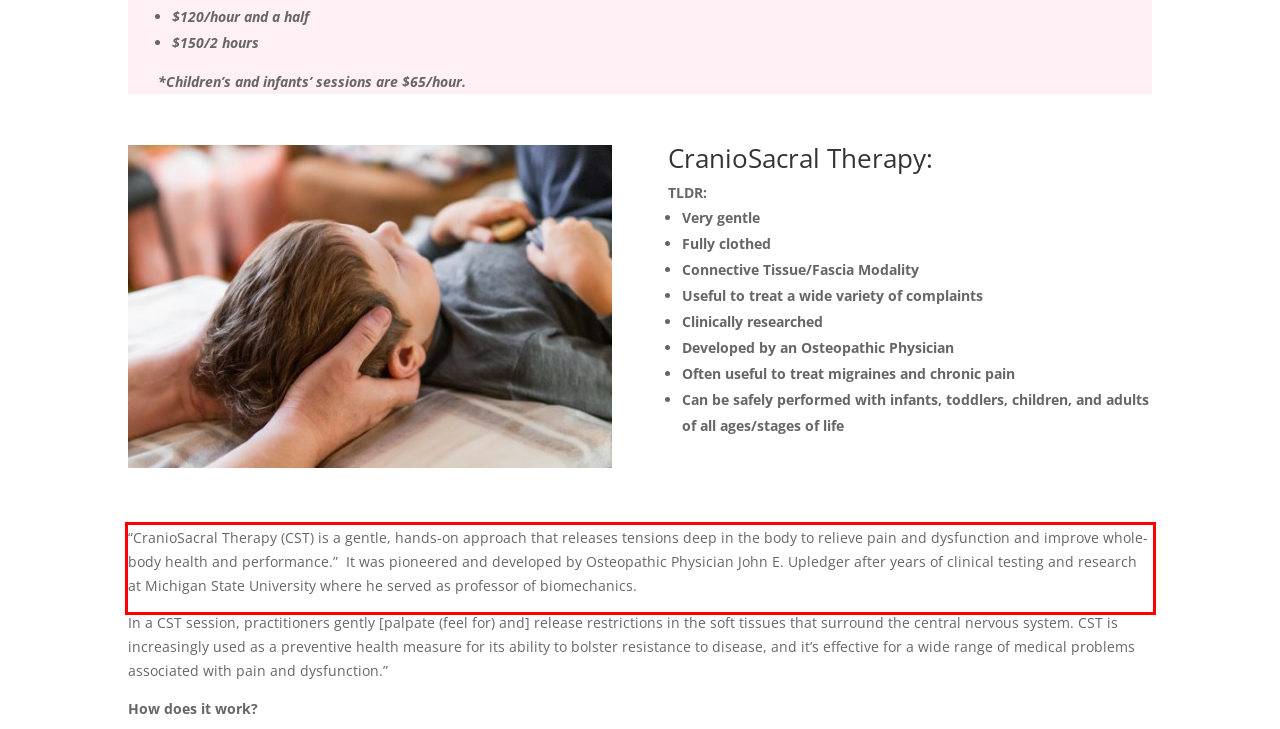Please extract the text content within the red bounding box on the webpage screenshot using OCR.

“CranioSacral Therapy (CST) is a gentle, hands-on approach that releases tensions deep in the body to relieve pain and dysfunction and improve whole-body health and performance.” It was pioneered and developed by Osteopathic Physician John E. Upledger after years of clinical testing and research at Michigan State University where he served as professor of biomechanics.